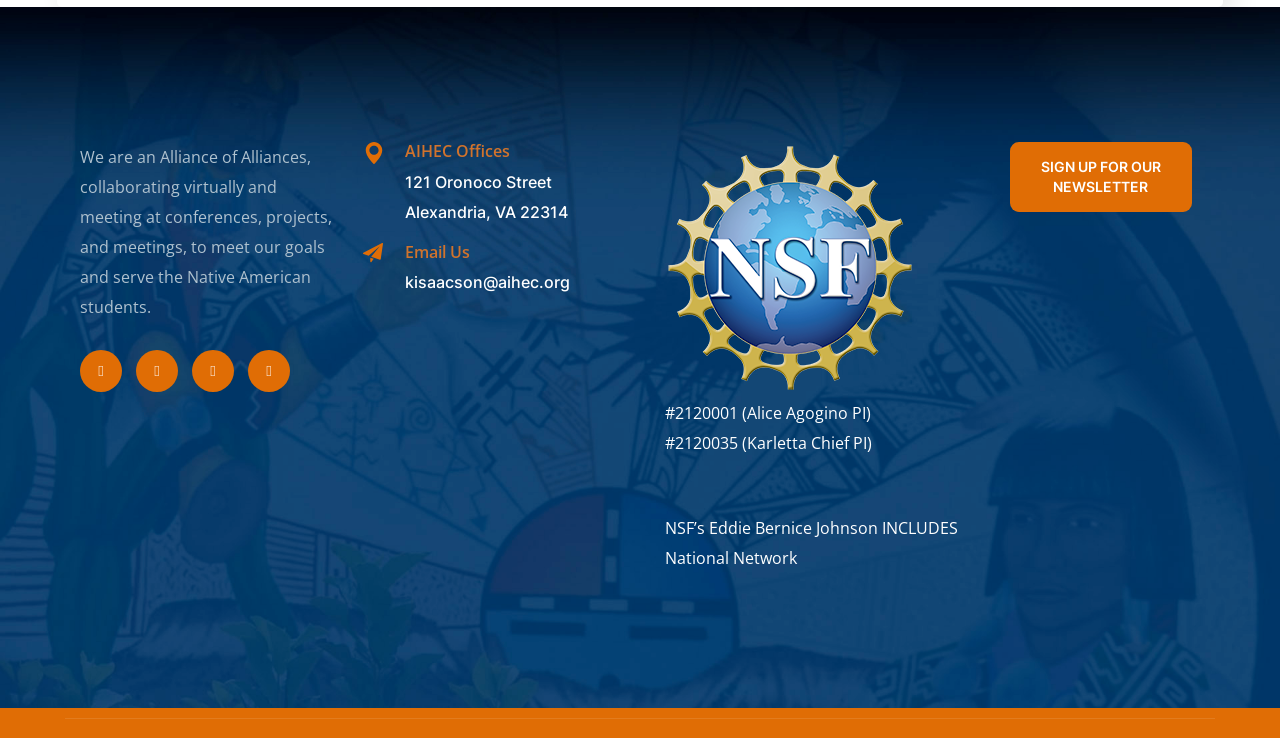Locate the bounding box coordinates of the area that needs to be clicked to fulfill the following instruction: "View Facebook page". The coordinates should be in the format of four float numbers between 0 and 1, namely [left, top, right, bottom].

[0.062, 0.475, 0.095, 0.532]